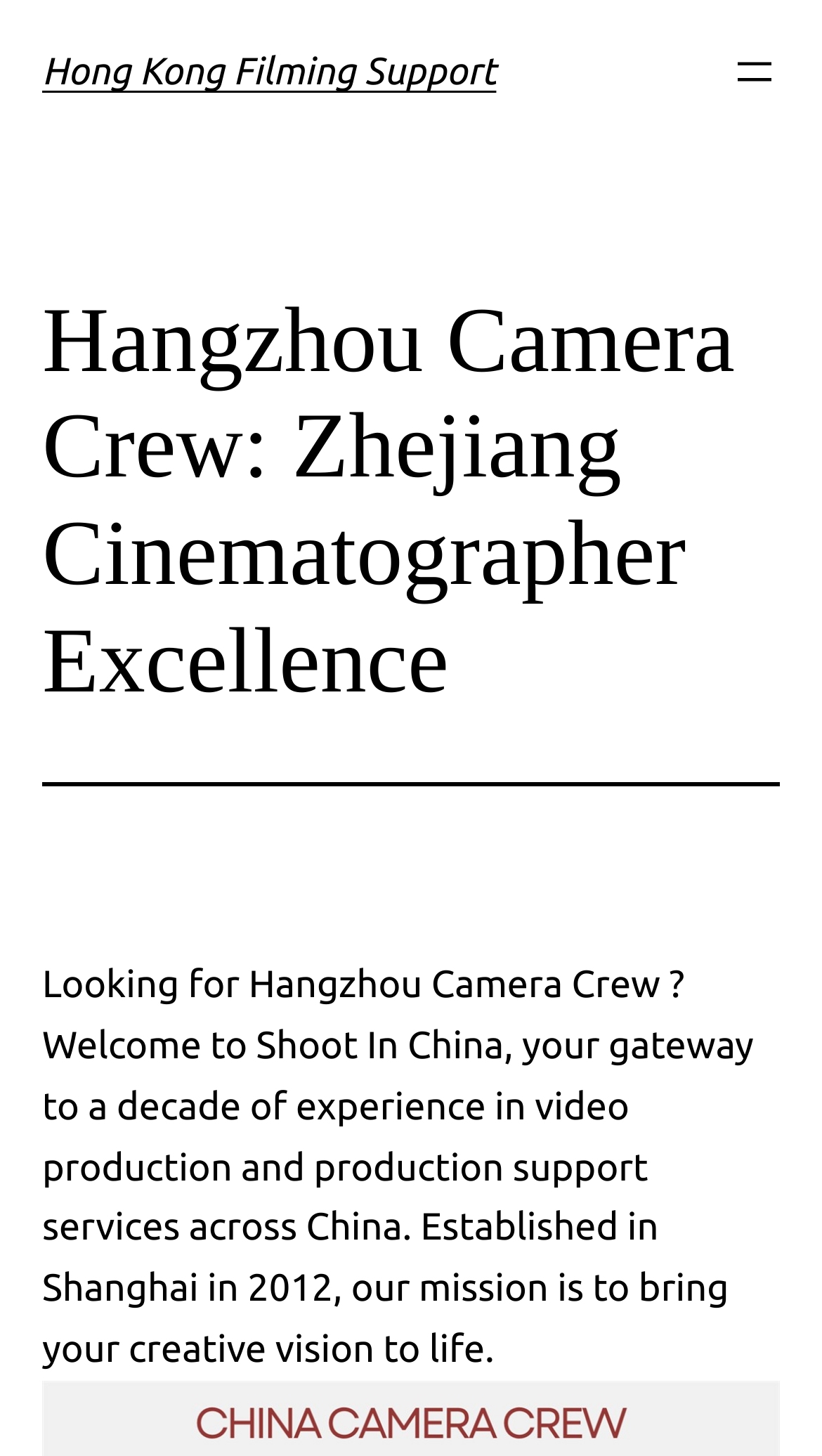Given the element description: "Hong Kong Filming Support", predict the bounding box coordinates of the UI element it refers to, using four float numbers between 0 and 1, i.e., [left, top, right, bottom].

[0.051, 0.035, 0.604, 0.064]